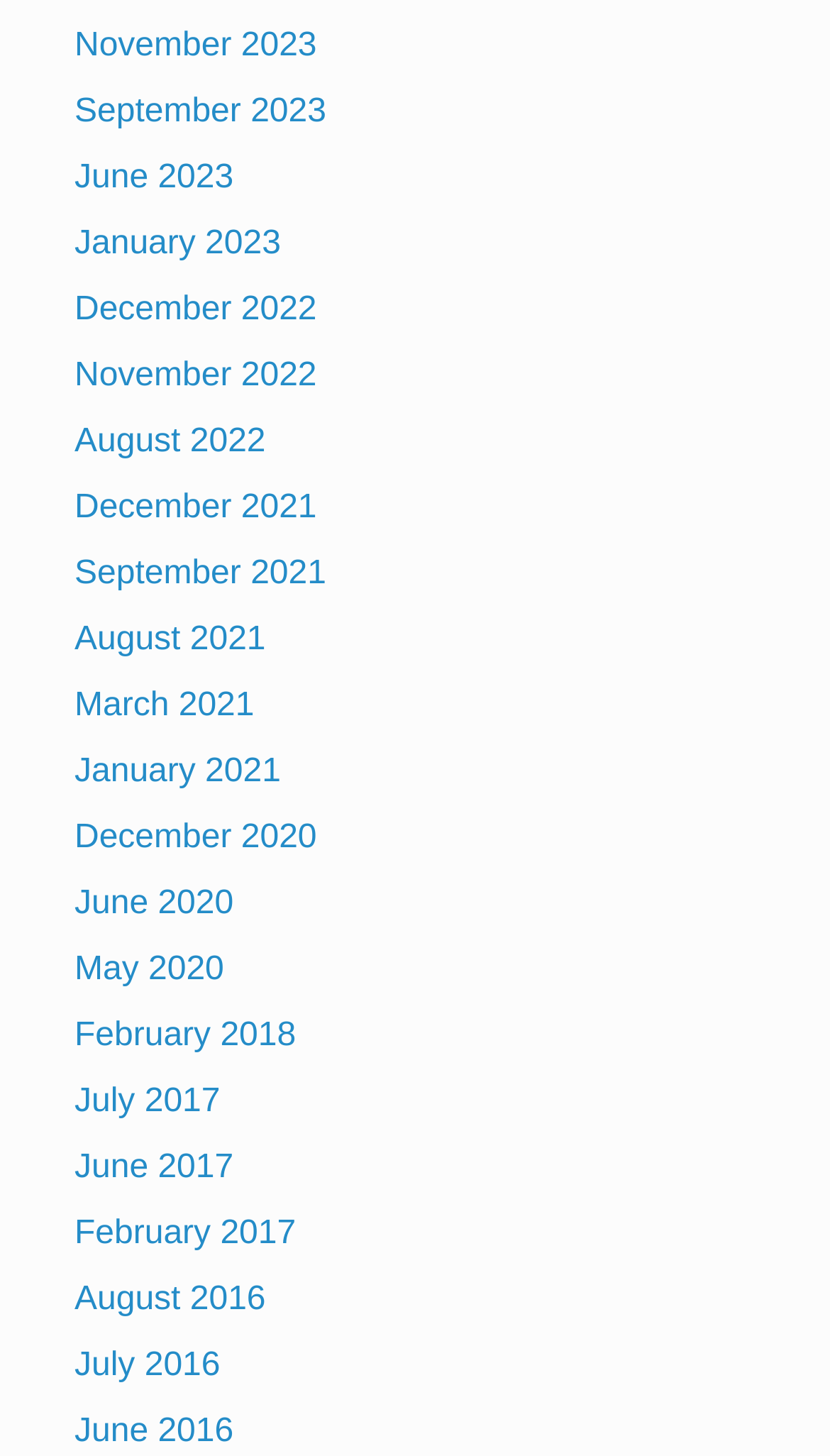What is the oldest month listed?
Give a one-word or short phrase answer based on the image.

June 2016